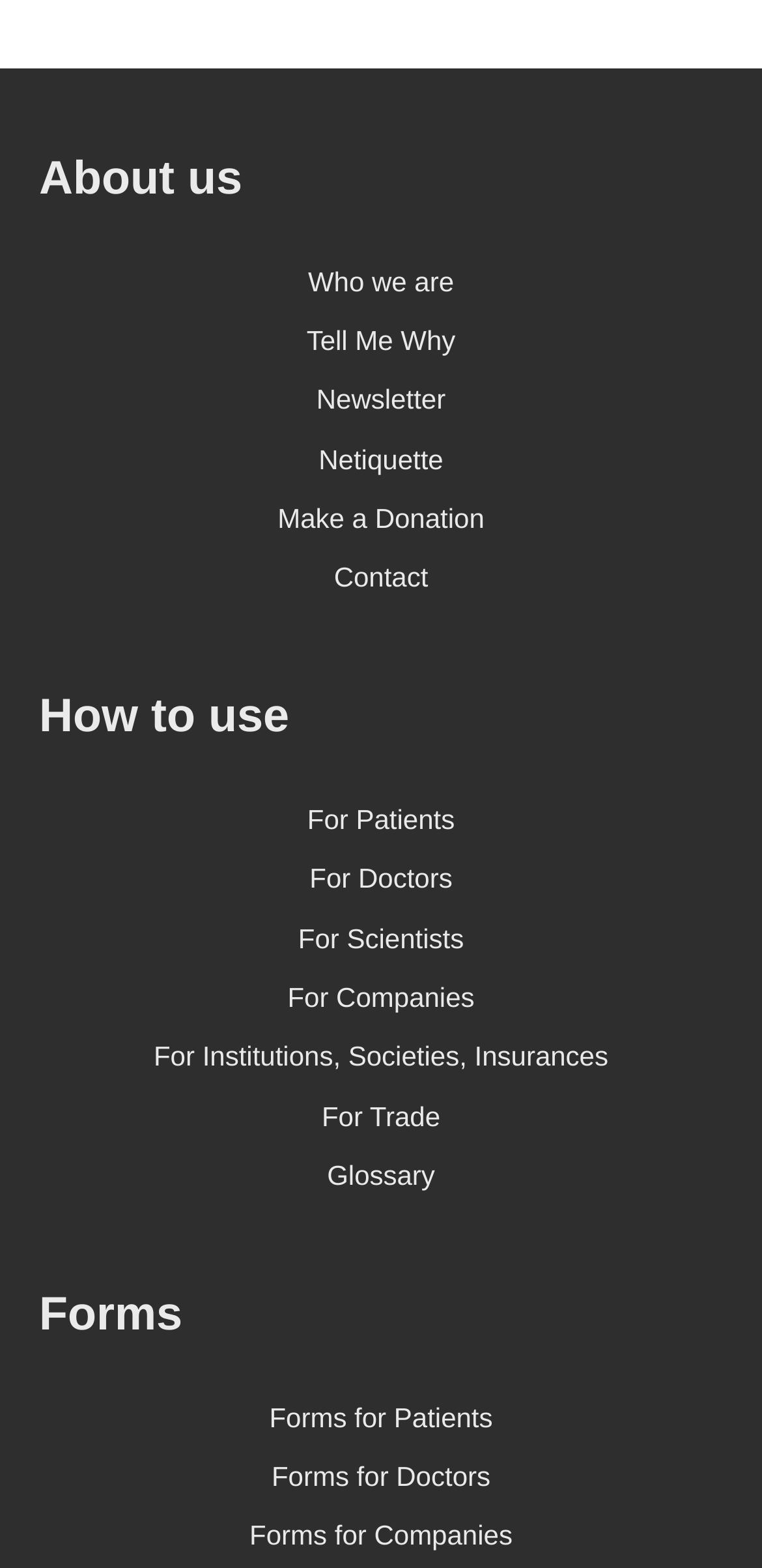How many links are there in the 'How to use' section?
From the image, respond with a single word or phrase.

7